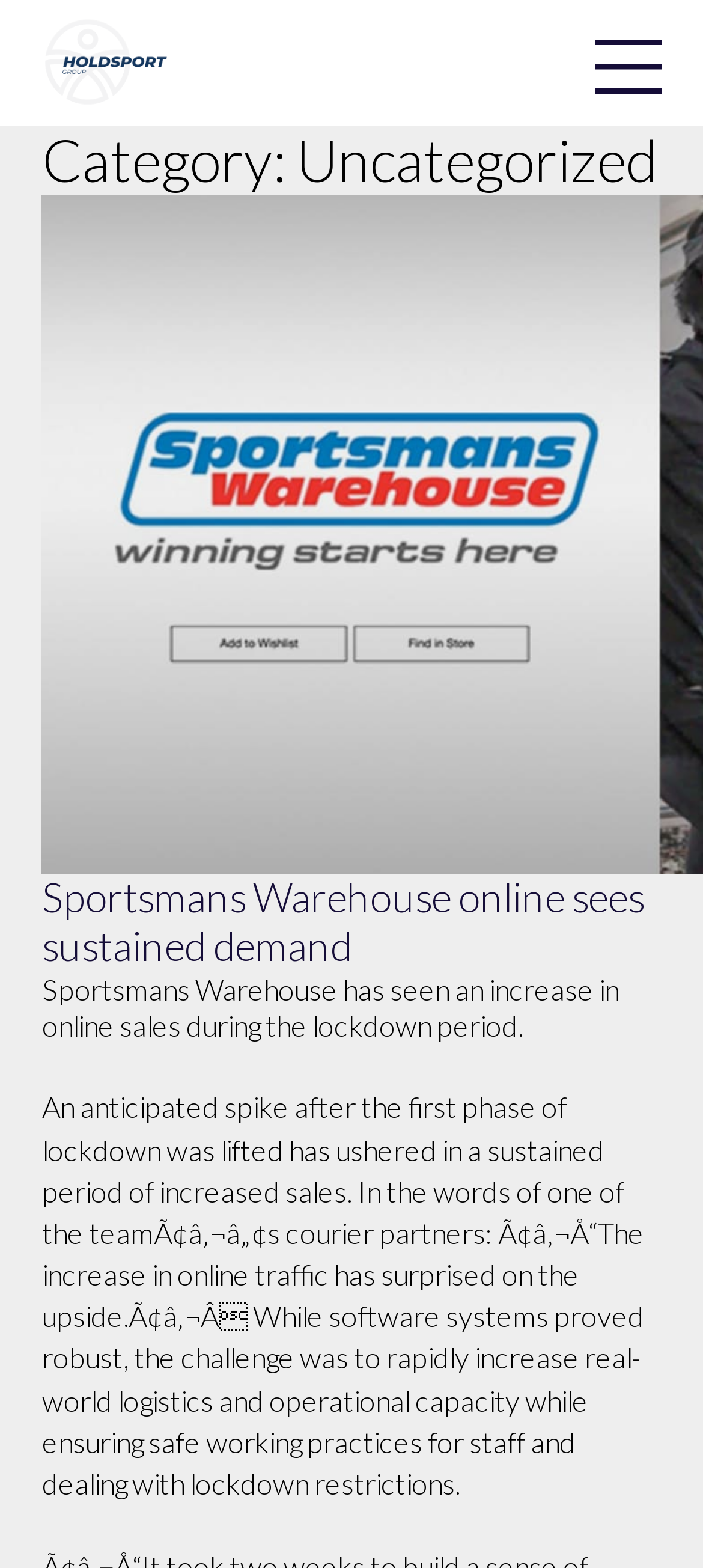Is the article discussing a positive trend?
Please provide a single word or phrase in response based on the screenshot.

Yes